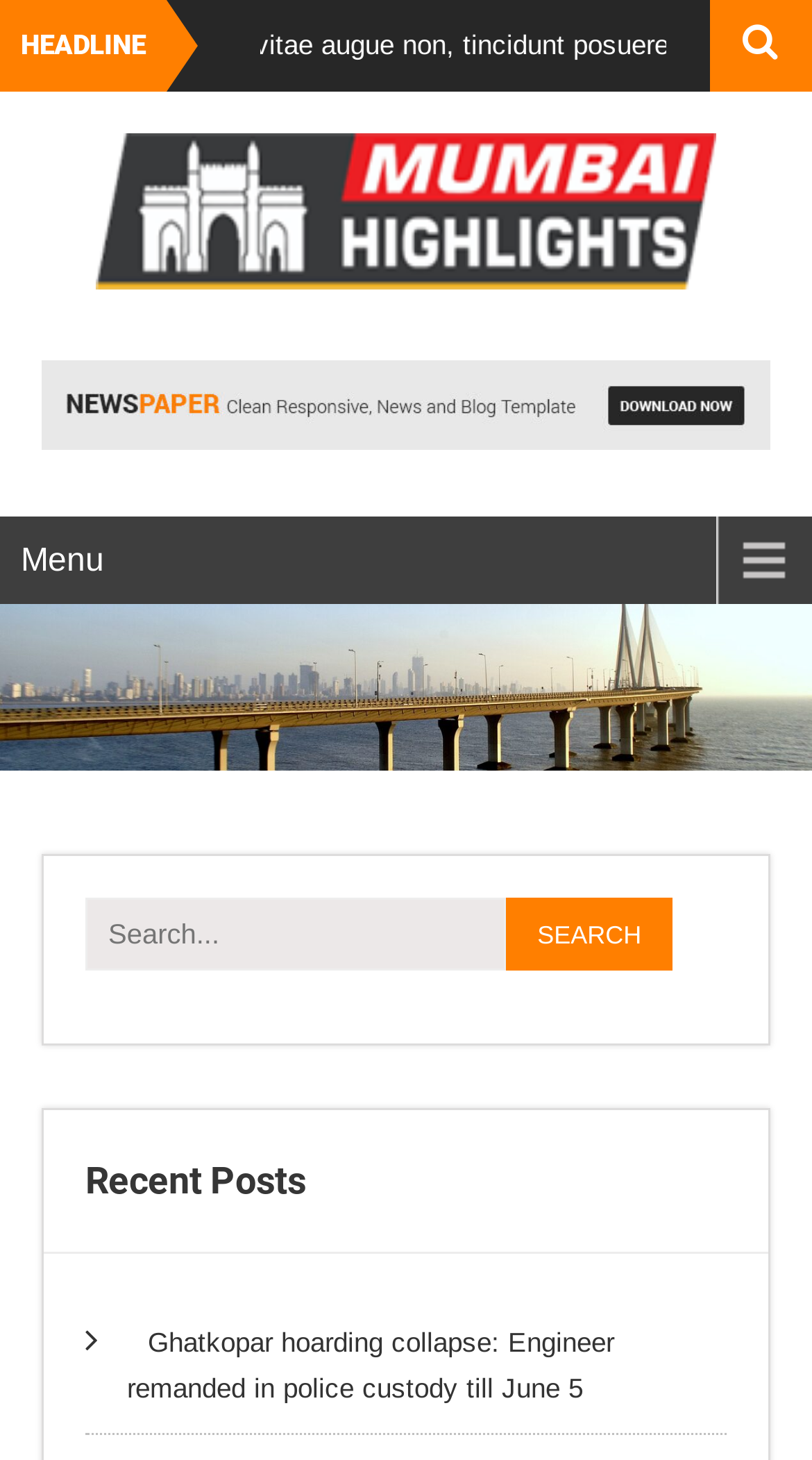Use a single word or phrase to answer the question:
What type of content is displayed on this webpage?

News articles